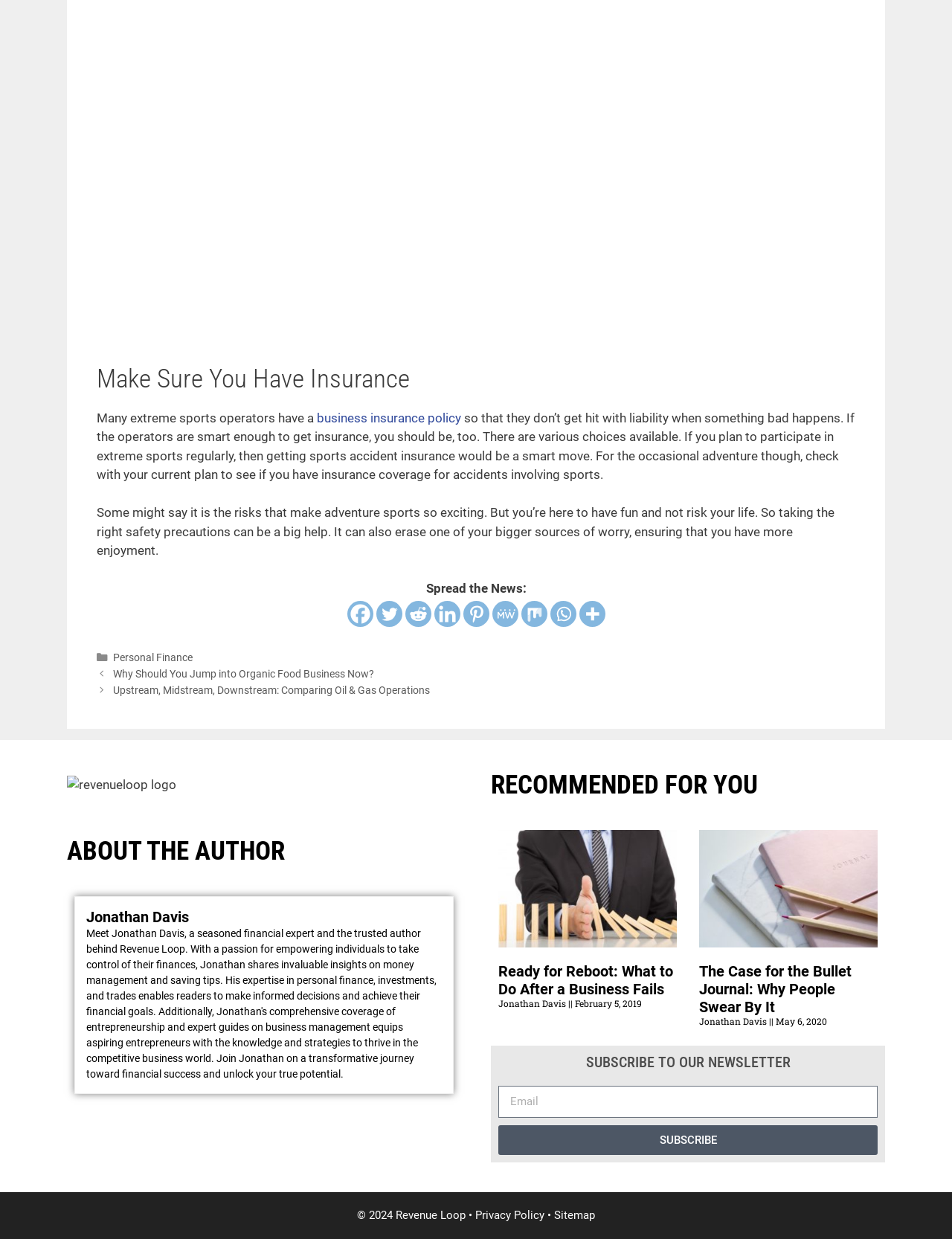Provide the bounding box coordinates of the area you need to click to execute the following instruction: "Check the recommended article about bullet journal".

[0.734, 0.67, 0.922, 0.829]